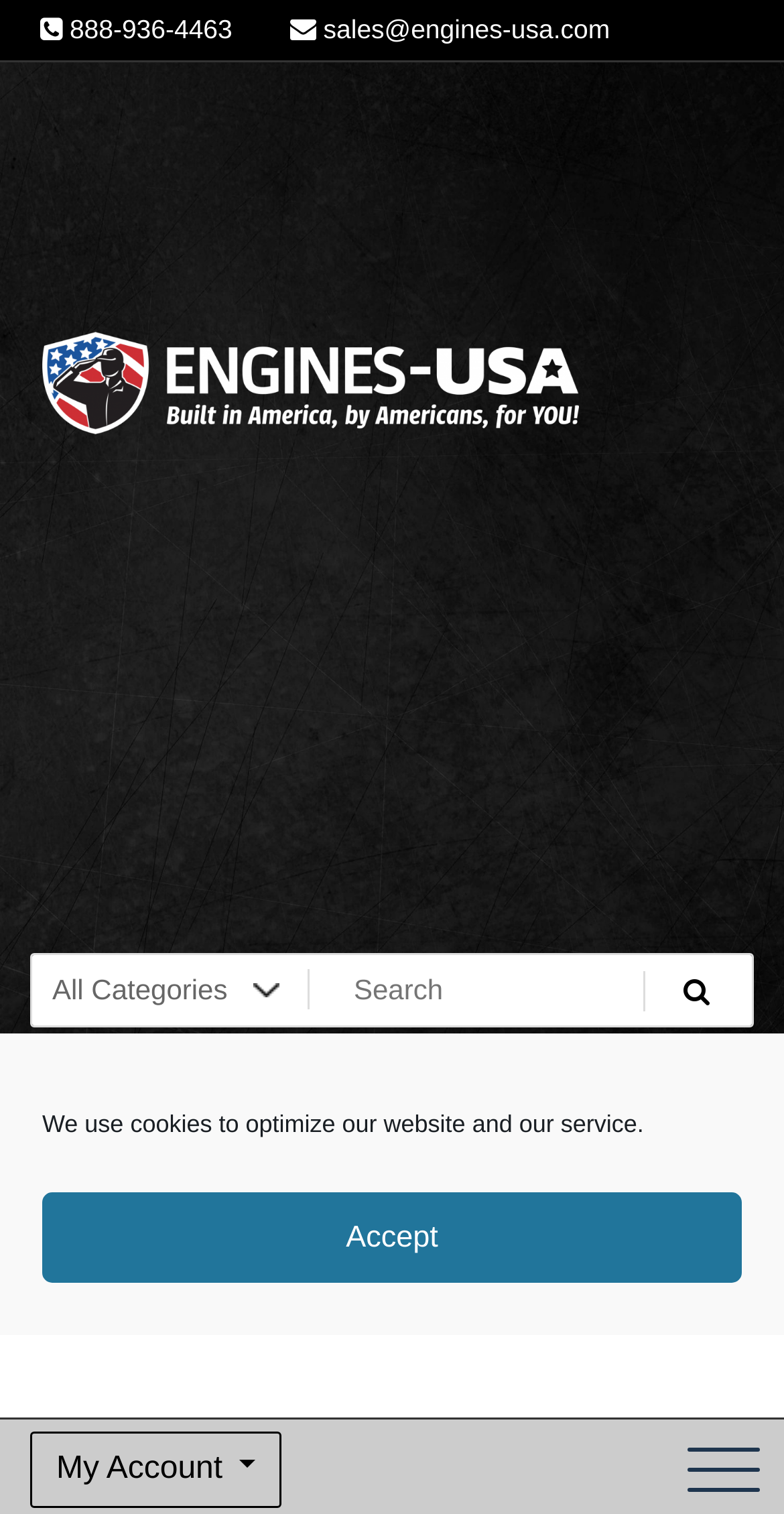Please identify the bounding box coordinates of the element's region that should be clicked to execute the following instruction: "search for something". The bounding box coordinates must be four float numbers between 0 and 1, i.e., [left, top, right, bottom].

None